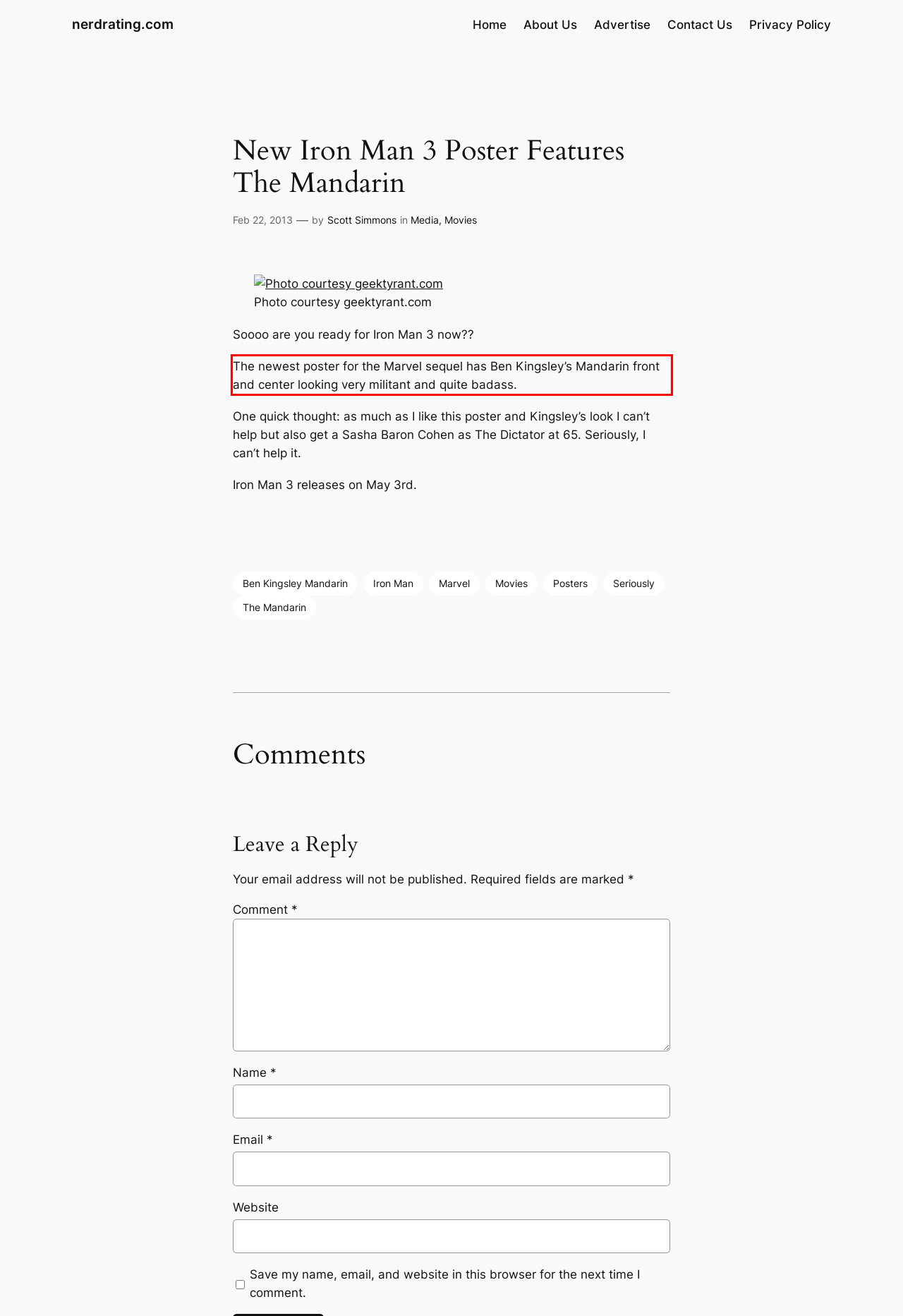Please identify the text within the red rectangular bounding box in the provided webpage screenshot.

The newest poster for the Marvel sequel has Ben Kingsley’s Mandarin front and center looking very militant and quite badass.